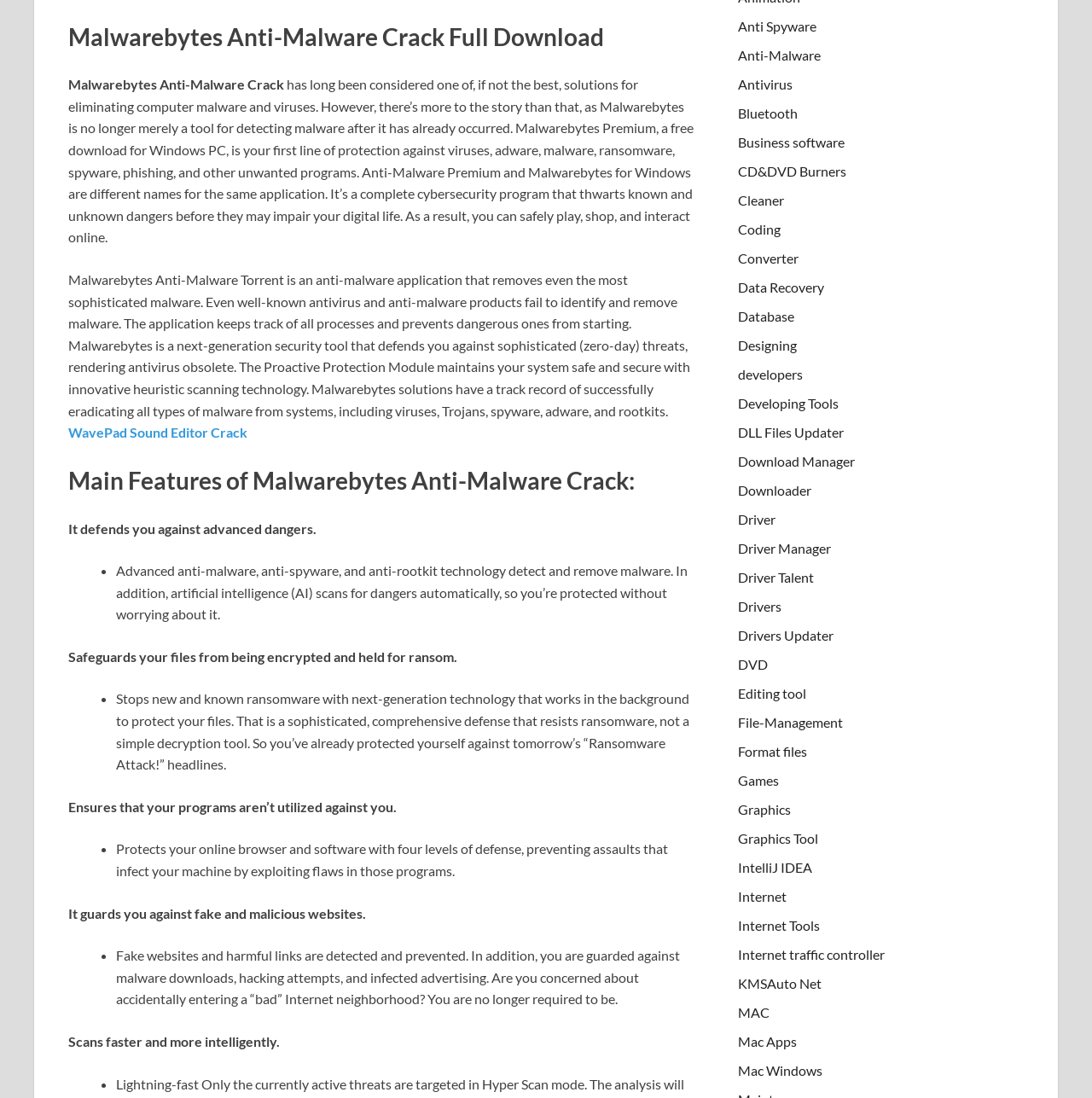What is the benefit of Malwarebytes' next-generation technology?
Using the image as a reference, answer with just one word or a short phrase.

Resists ransomware